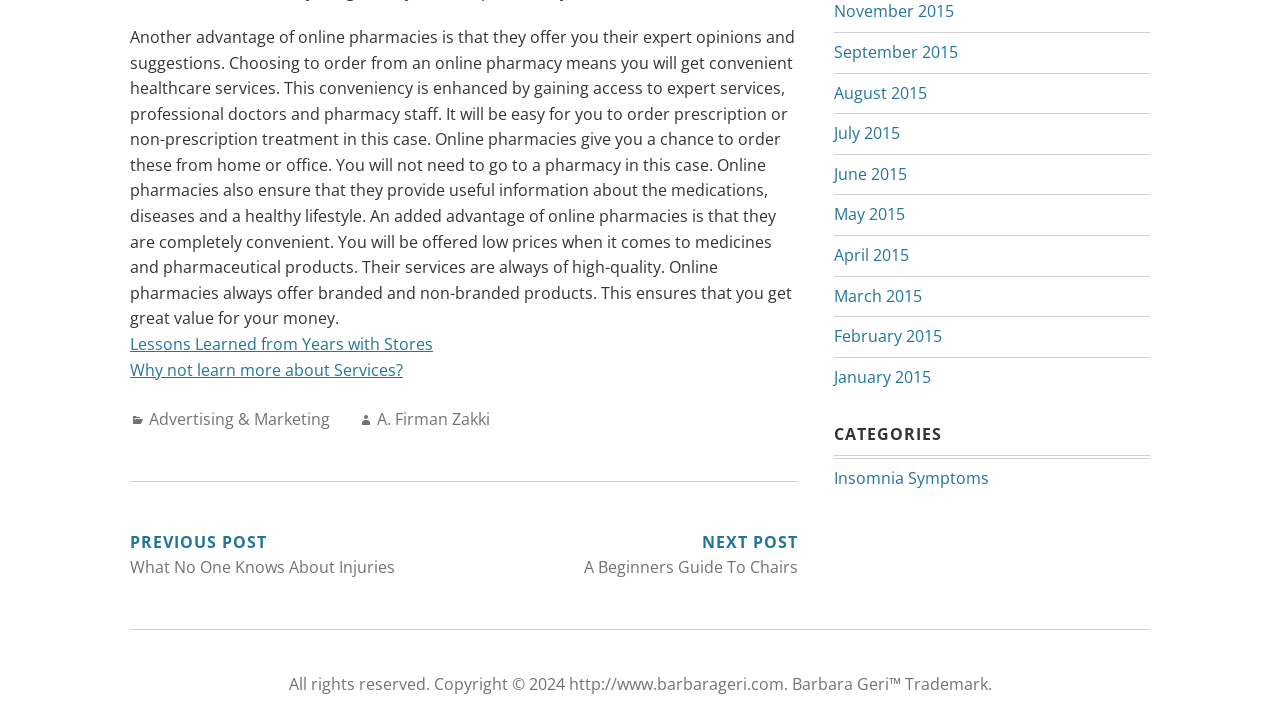Give the bounding box coordinates for the element described by: "Advertising & Marketing".

[0.116, 0.569, 0.258, 0.6]